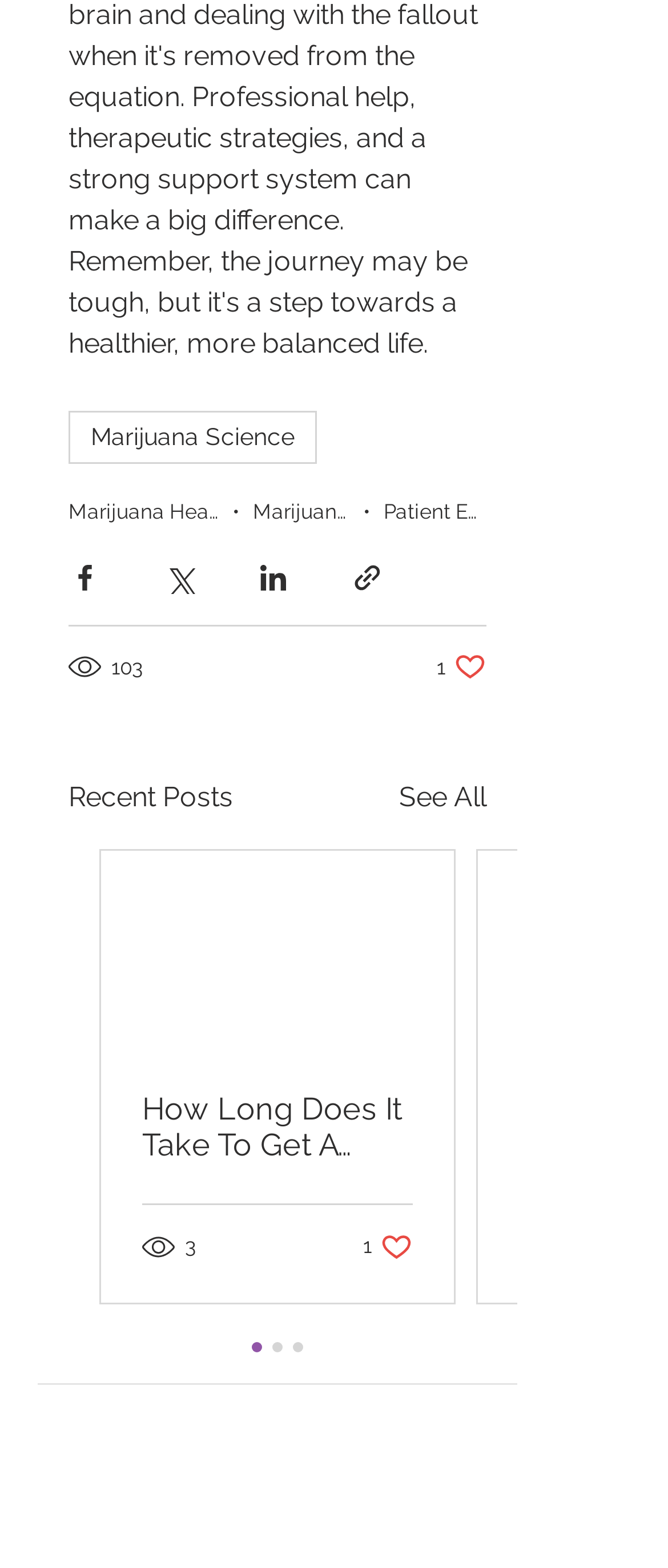Could you specify the bounding box coordinates for the clickable section to complete the following instruction: "View Recent Posts"?

[0.103, 0.496, 0.349, 0.522]